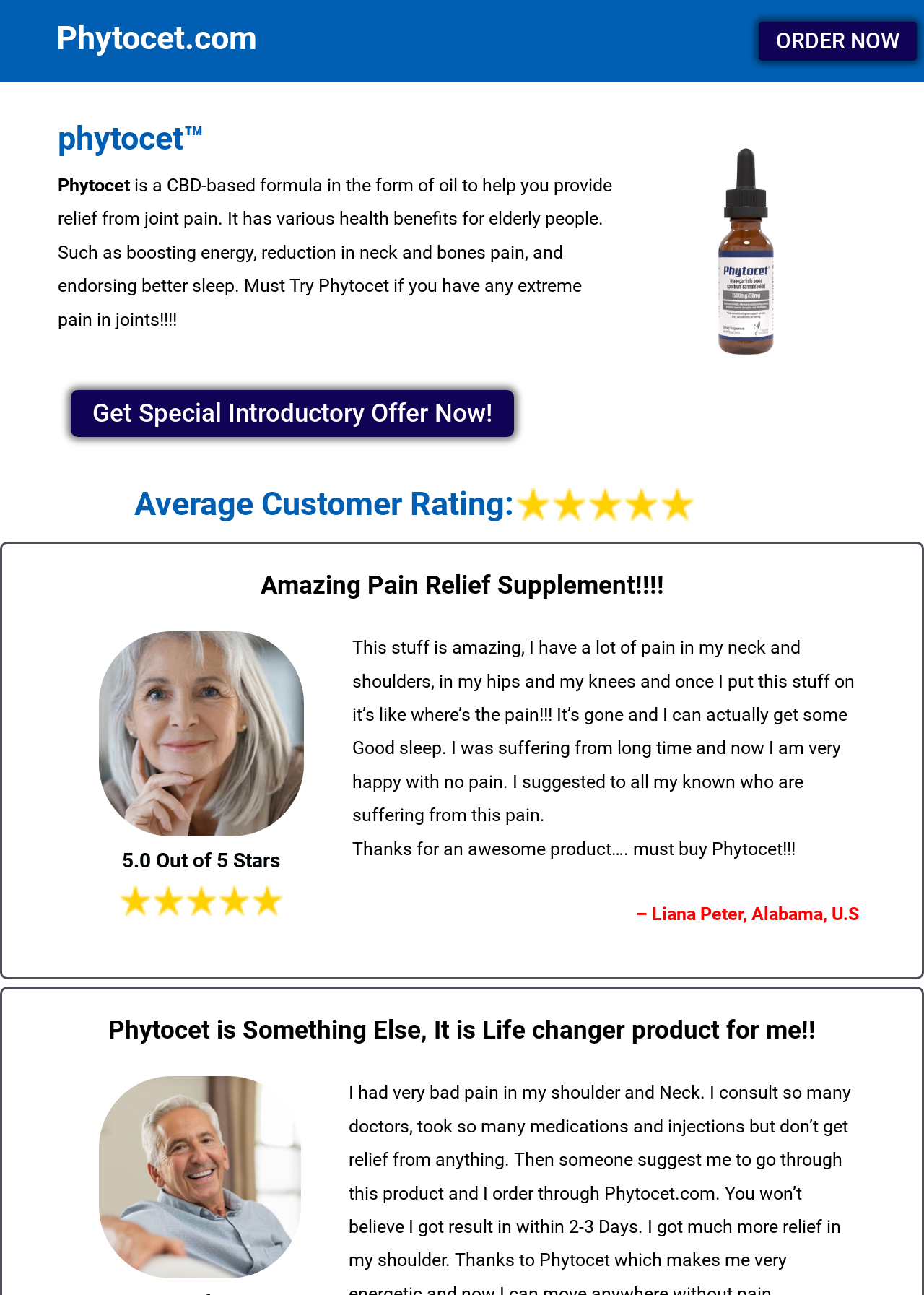Who is the reviewer Liana Peter from?
Respond to the question with a well-detailed and thorough answer.

The location of the reviewer Liana Peter can be found in the StaticText element '– Liana Peter, Alabama, U.S' with bounding box coordinates [0.688, 0.698, 0.93, 0.714].